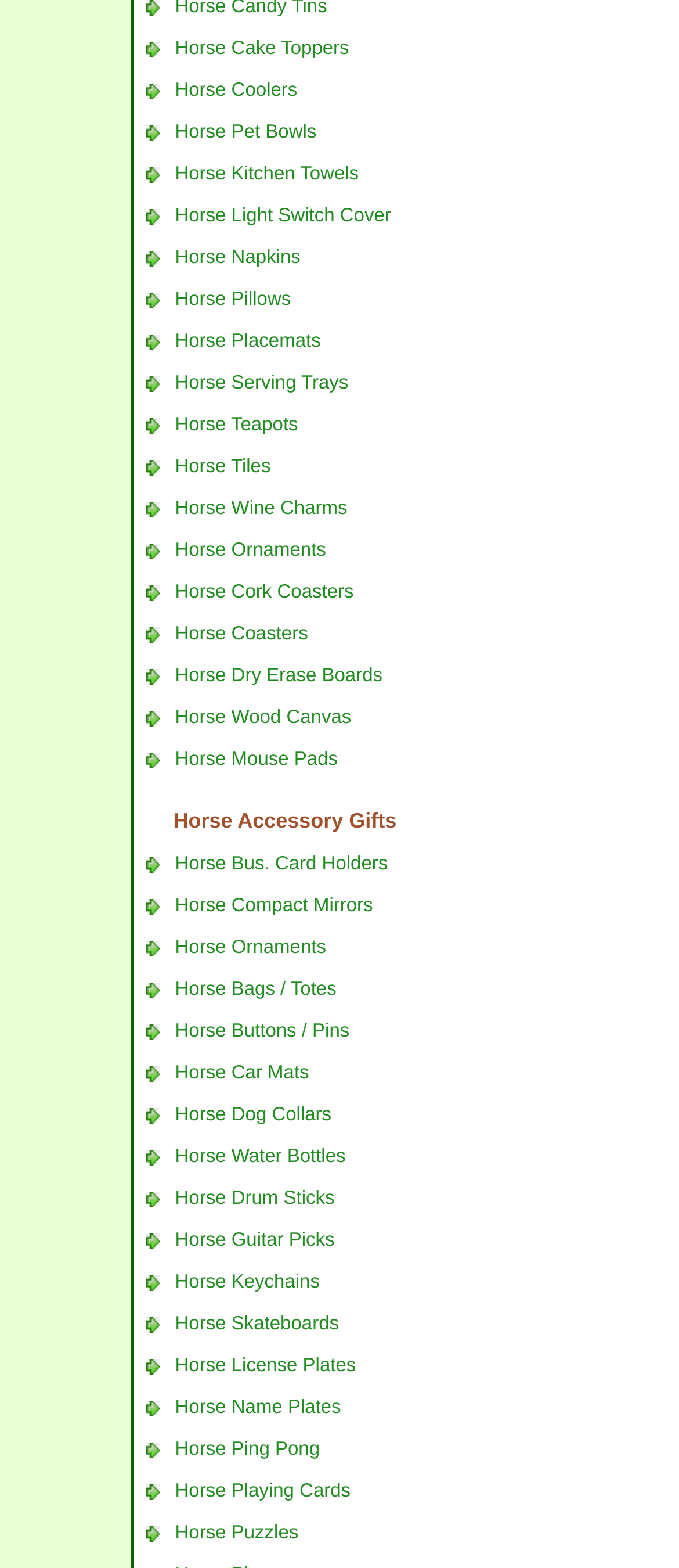Determine the bounding box coordinates for the area that should be clicked to carry out the following instruction: "Explore Horse Pet Bowls".

[0.258, 0.077, 0.466, 0.091]